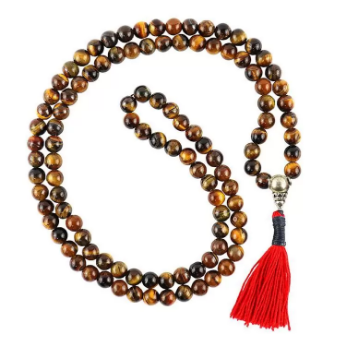What is the intended use of this mala?
Analyze the screenshot and provide a detailed answer to the question.

The caption specifies that this mala is specifically designed for Japa meditation, allowing individuals to focus their thoughts during meditation sessions, and can also be worn as a meaningful accessory.